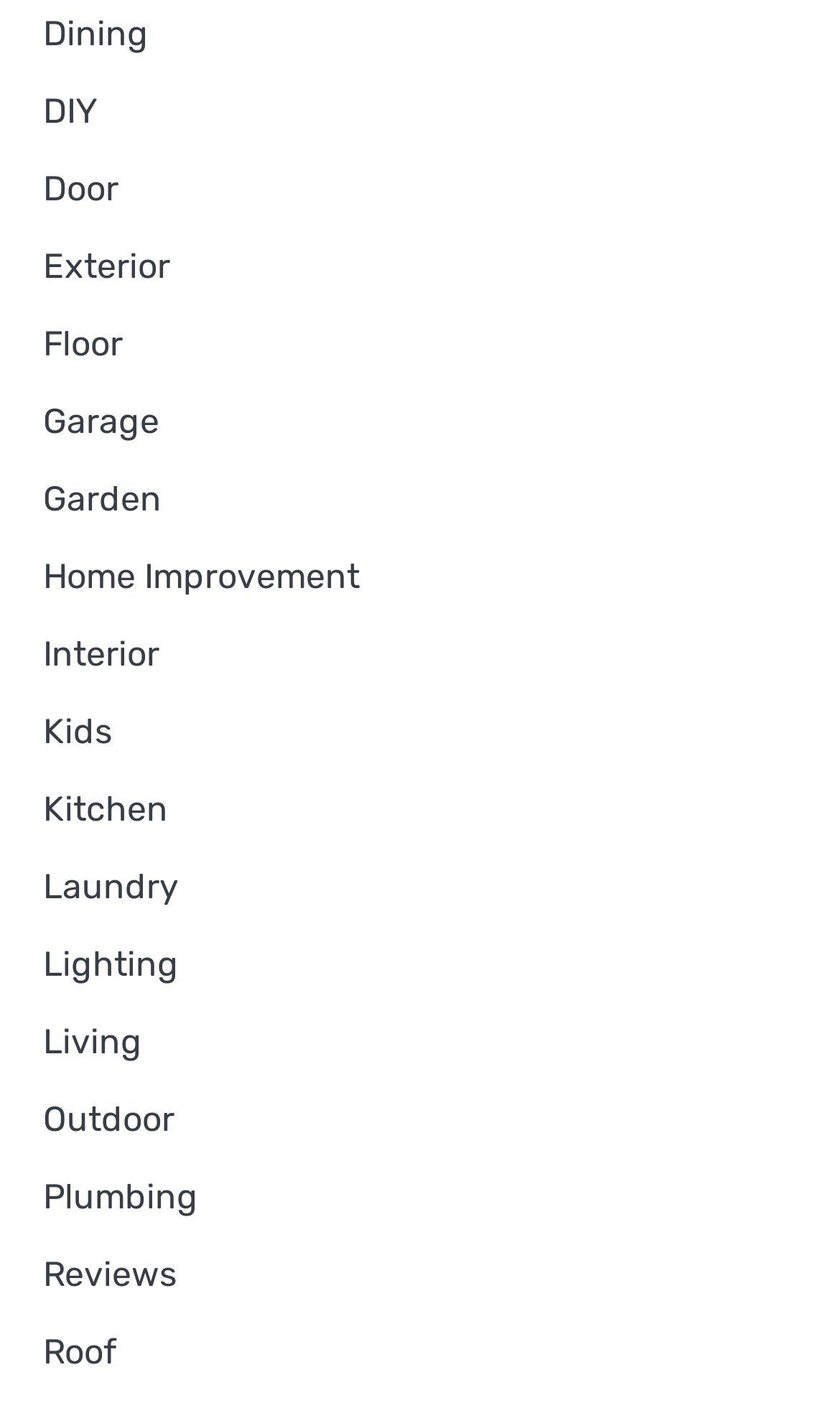Locate the bounding box coordinates of the area that needs to be clicked to fulfill the following instruction: "go to Home Improvement". The coordinates should be in the format of four float numbers between 0 and 1, namely [left, top, right, bottom].

[0.051, 0.394, 0.428, 0.423]